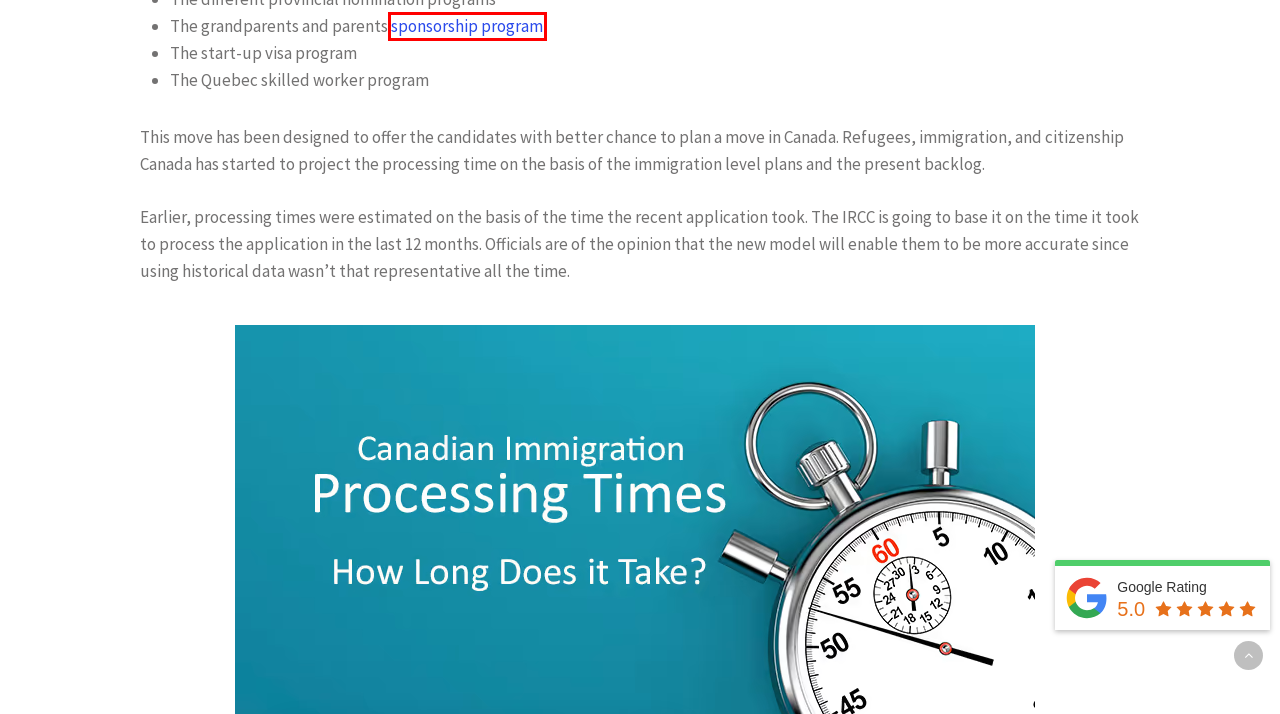A screenshot of a webpage is given with a red bounding box around a UI element. Choose the description that best matches the new webpage shown after clicking the element within the red bounding box. Here are the candidates:
A. Immigration Assessment Form Canada | Law Office of Ronen Kurzfeld
B. Canadian Immigration Lawyer Toronto - Ronen Kurzfeld
C. Despite Changes, the Parents' Sponsorship Program is Still Luck-Based - ImmigrationWay
D. Inter Company Transfer - Immigration Law Office of Ronen Kurzfeld
E. Canadian Visitor Visas Law Firm Services - ImmigrationWay
F. Canadian Experience Class Law Firm Services - ImmigrationWay
G. LMIA for Business in Canada - Immigration Law Office of Ronen Kurzfeld
H. Sponsorship Lawyer Services in Toronto - ImmigrationWay

C